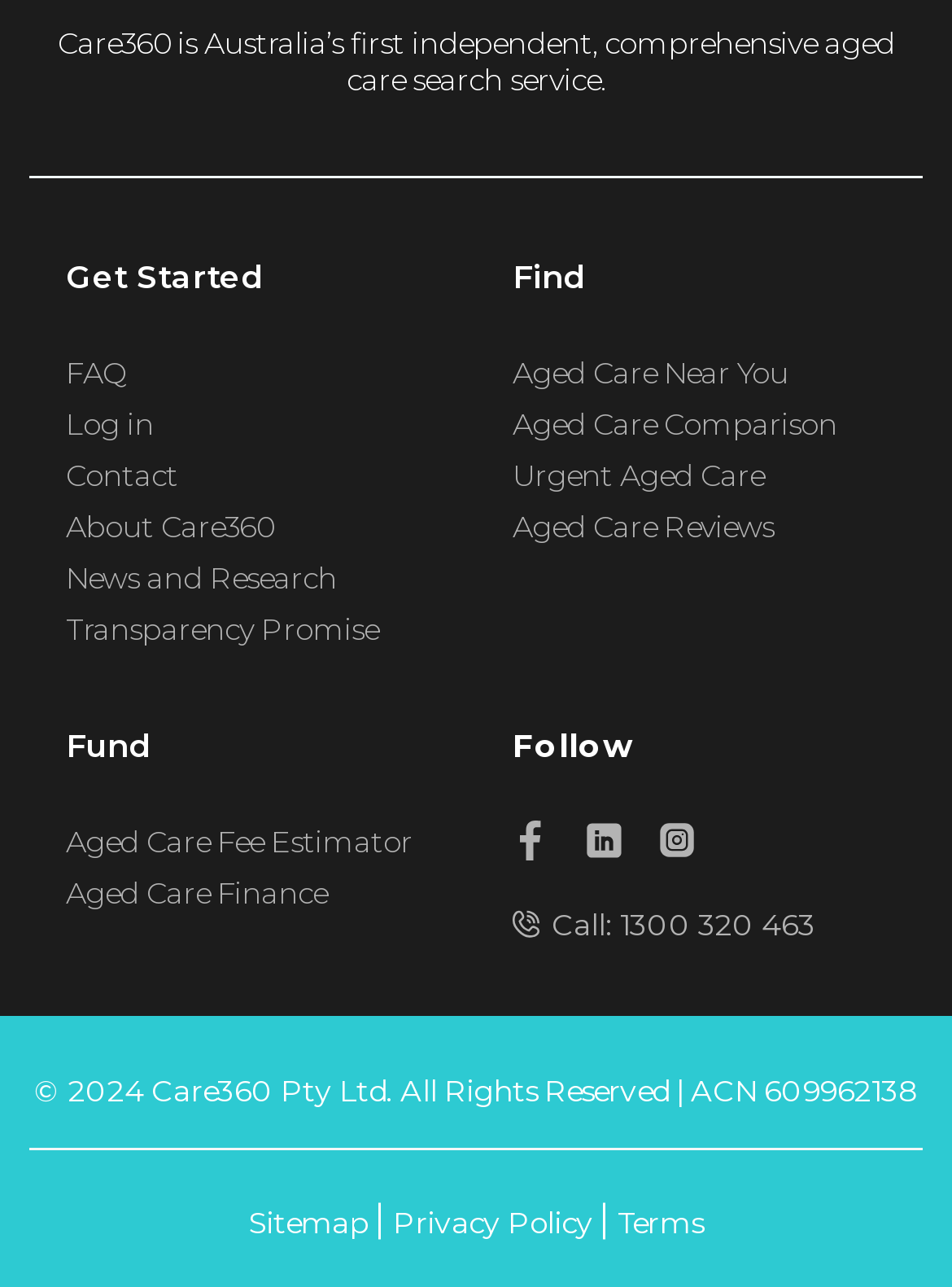Provide a single word or phrase to answer the given question: 
What is the copyright year of Care360 Pty Ltd?

2024